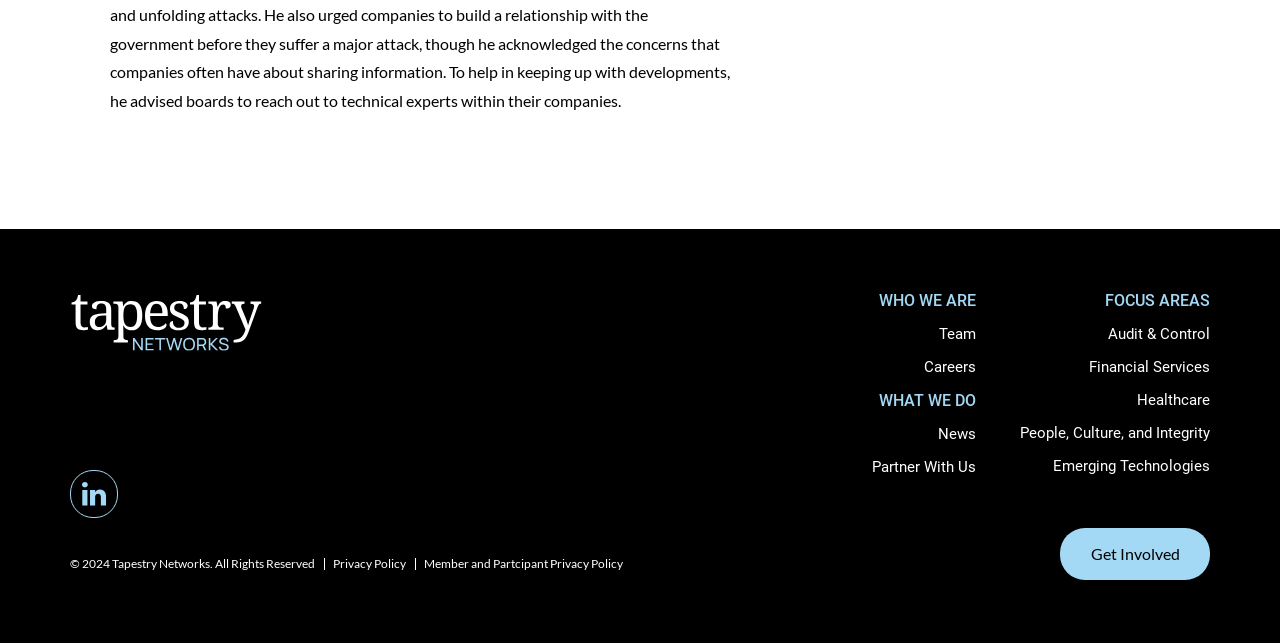Please identify the bounding box coordinates of the clickable element to fulfill the following instruction: "View the Team page". The coordinates should be four float numbers between 0 and 1, i.e., [left, top, right, bottom].

[0.734, 0.502, 0.762, 0.538]